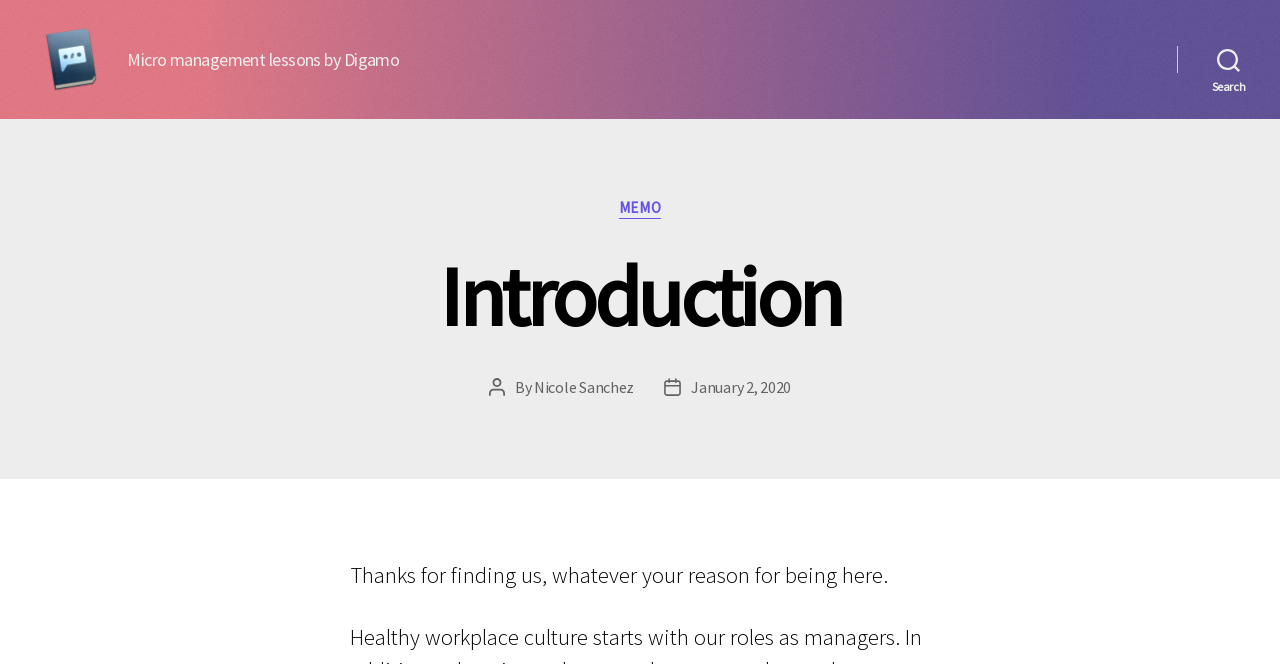What is the date of the post?
Refer to the image and answer the question using a single word or phrase.

January 2, 2020